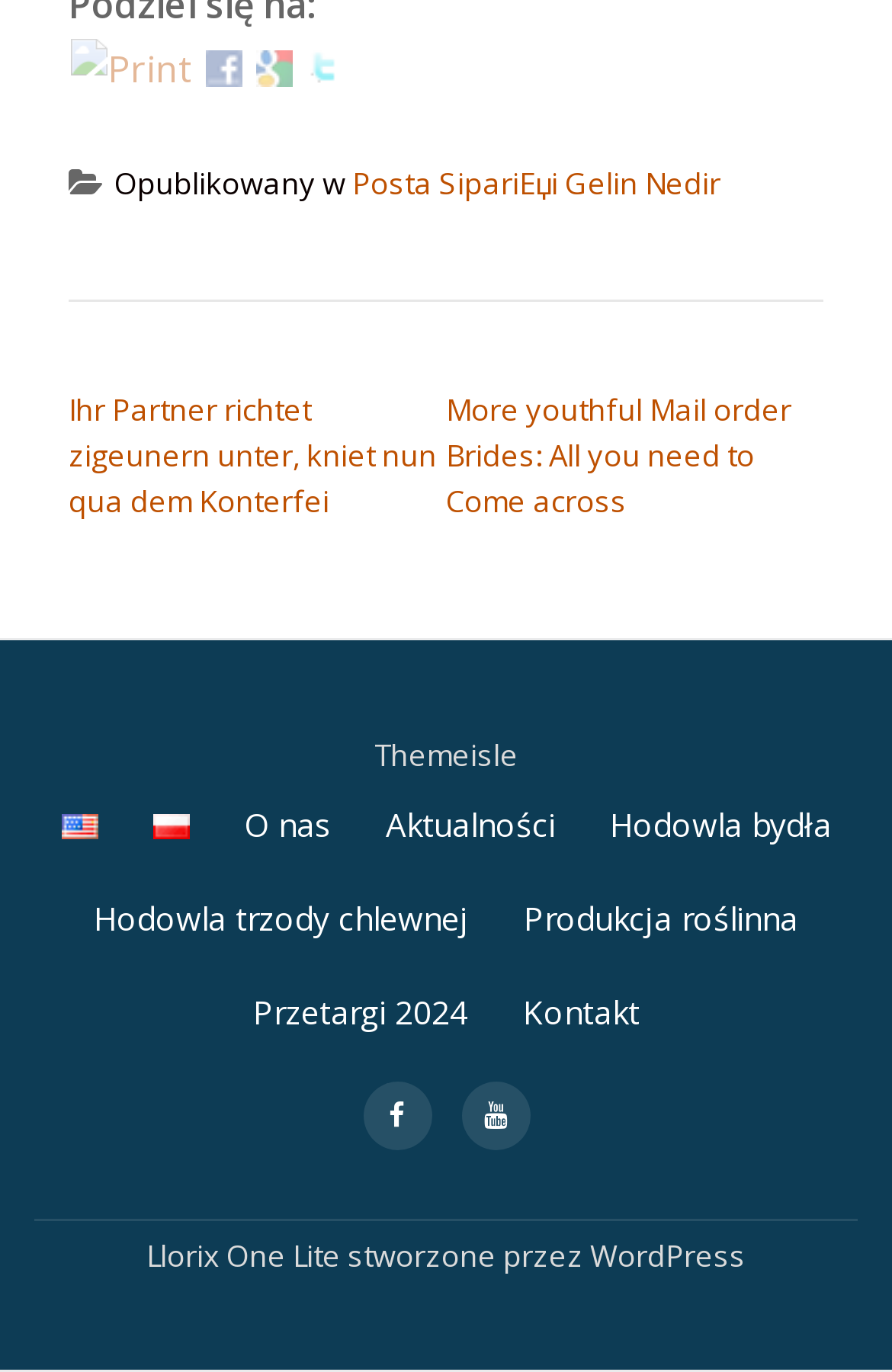Find the coordinates for the bounding box of the element with this description: "Llorix One Lite".

[0.164, 0.9, 0.39, 0.93]